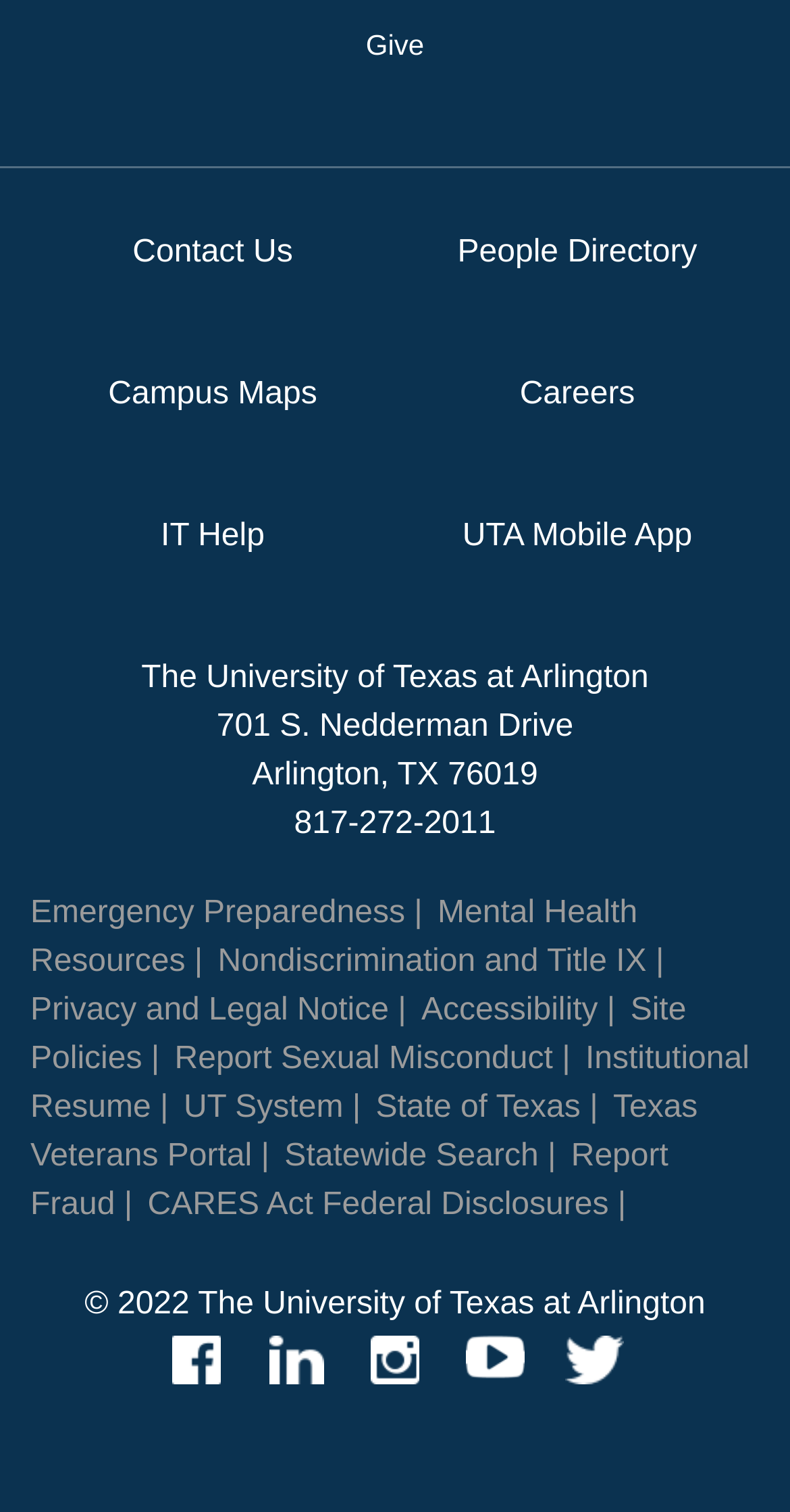Specify the bounding box coordinates of the area to click in order to follow the given instruction: "Follow UTA on Facebook."

[0.212, 0.883, 0.286, 0.915]